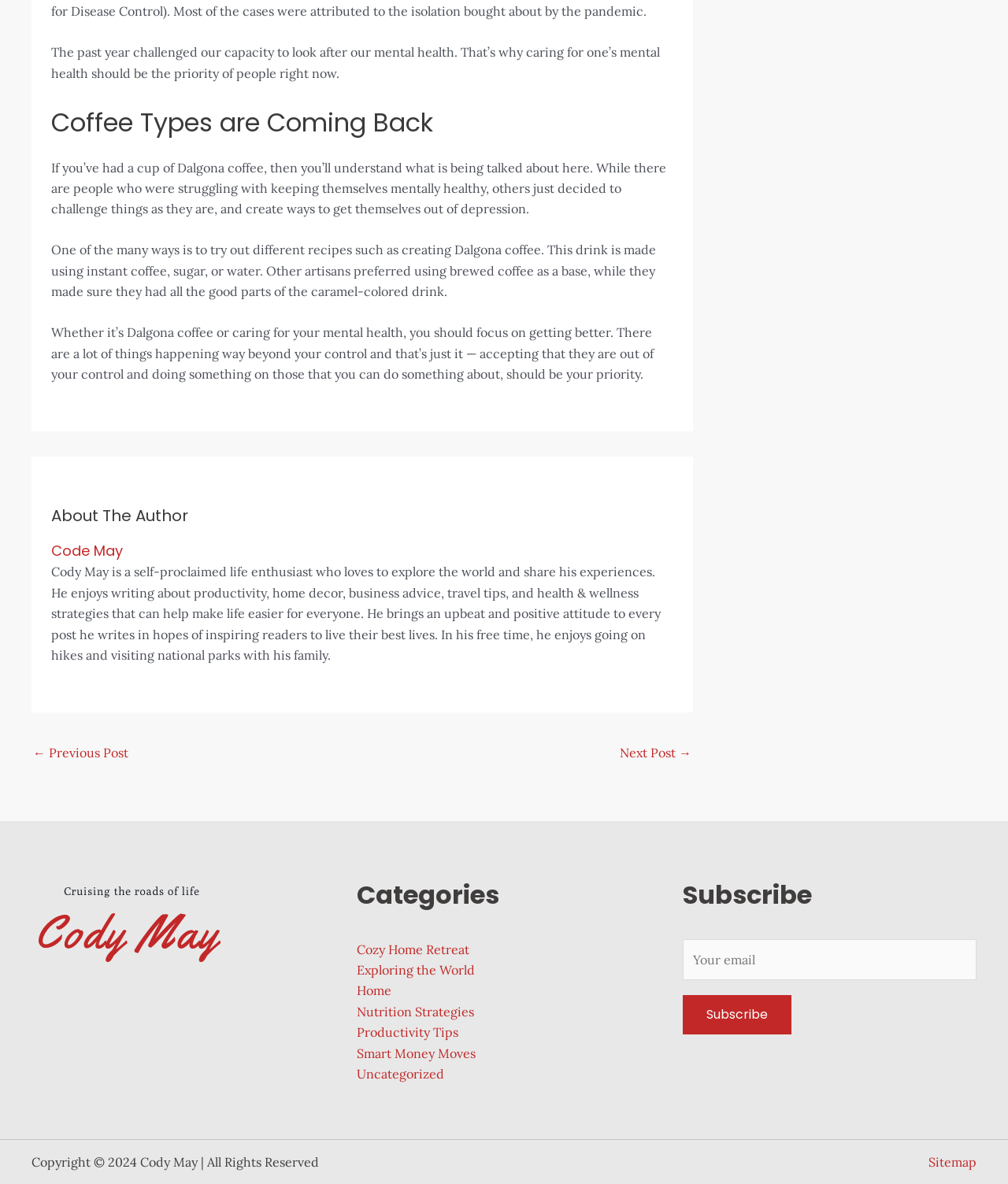Review the image closely and give a comprehensive answer to the question: What is the topic of the article?

The article appears to be discussing the importance of mental health and how trying out different recipes, such as Dalgona coffee, can be a way to focus on getting better.